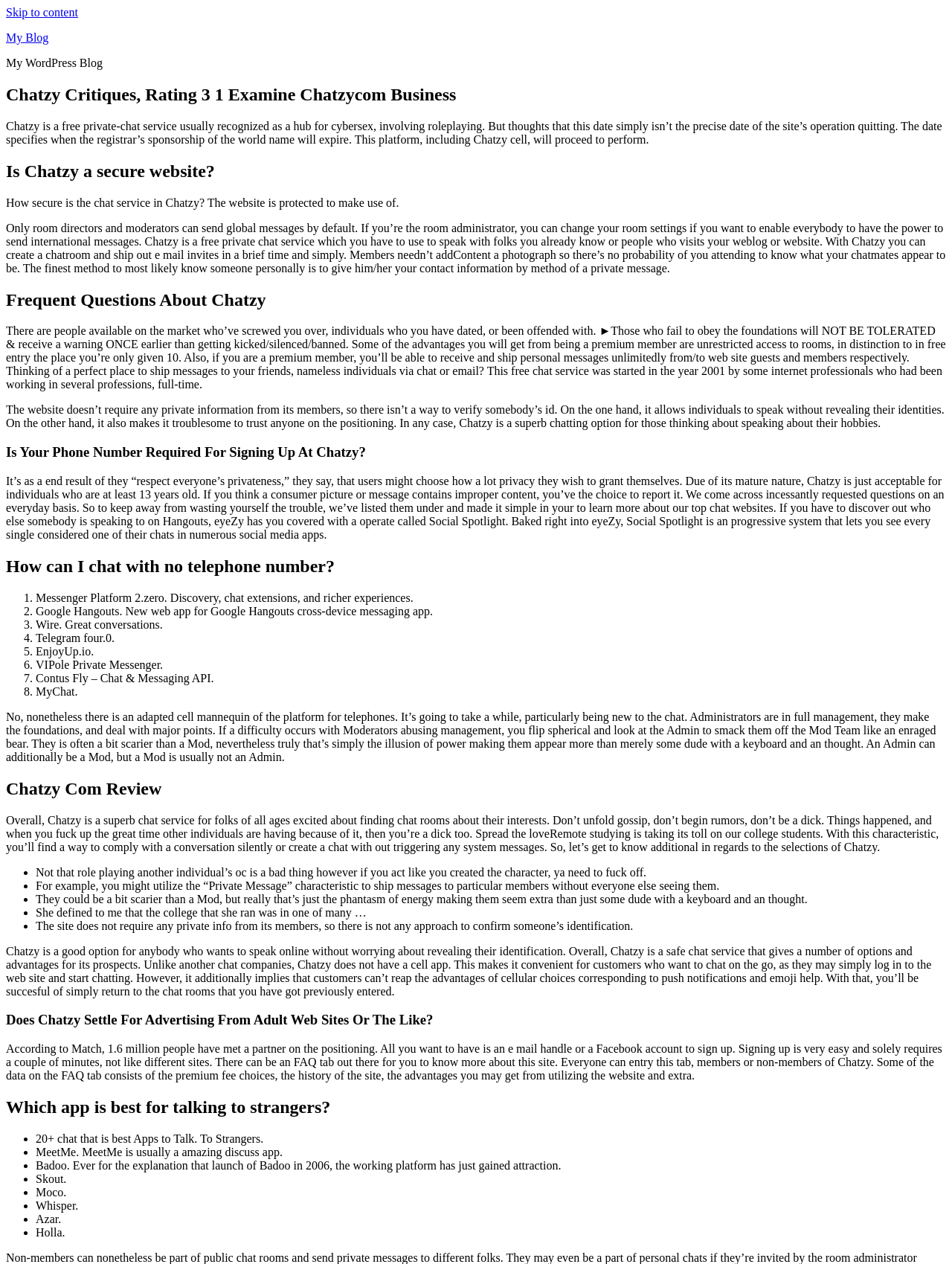Based on what you see in the screenshot, provide a thorough answer to this question: Is Chatzy a secure website?

The webpage mentions that 'The website is protected to use.' which indicates that Chatzy is a secure website.